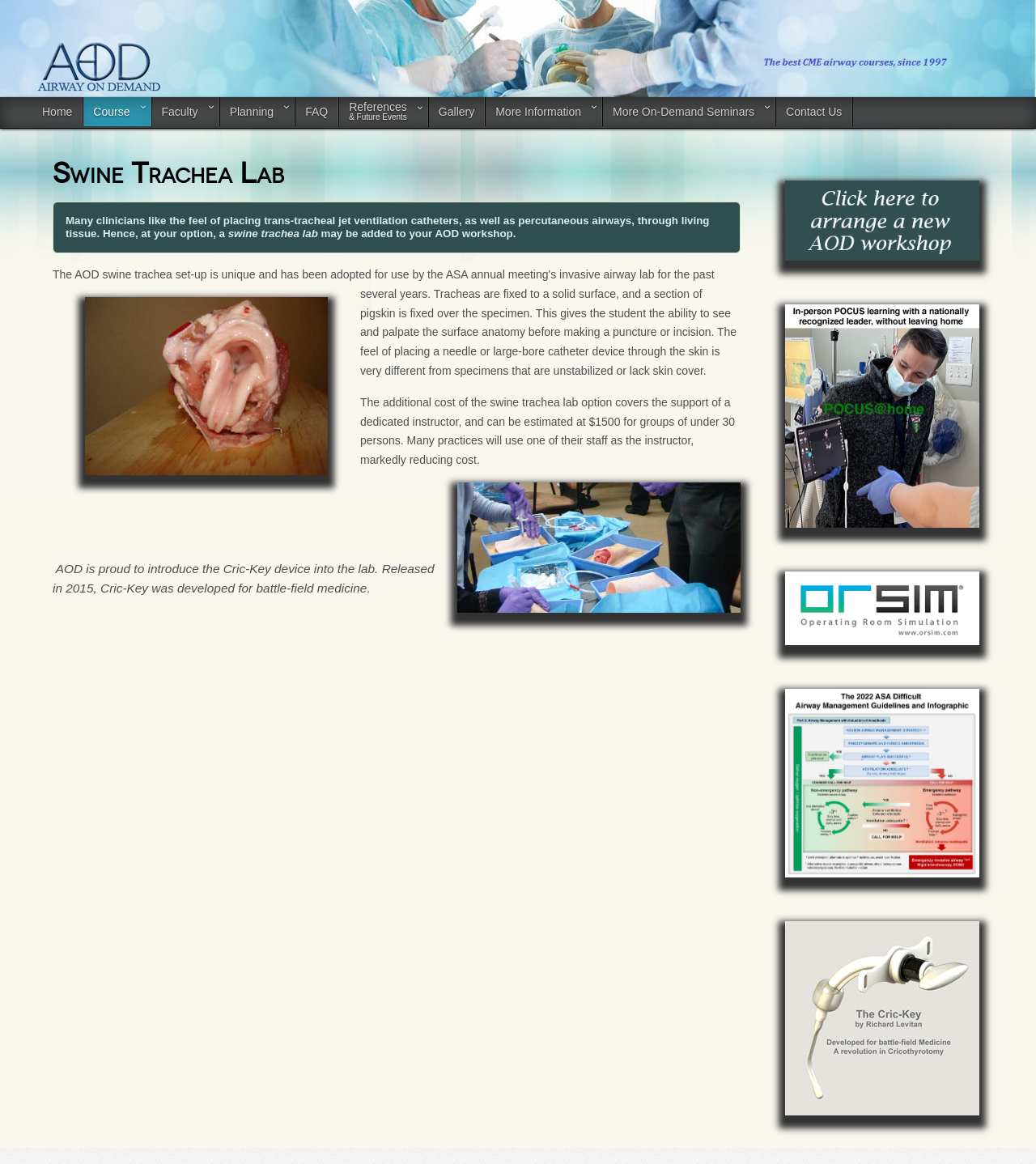Could you highlight the region that needs to be clicked to execute the instruction: "view Solid Air artwork details"?

None